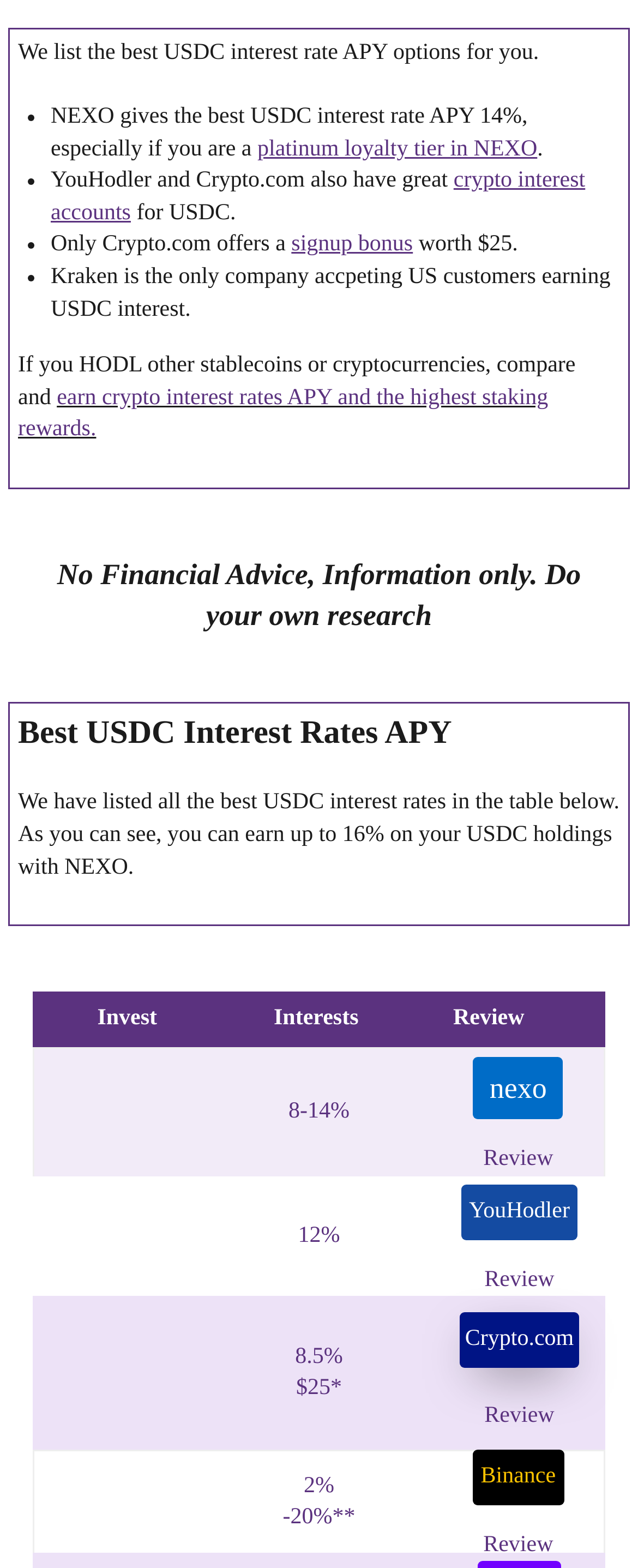Please provide a comprehensive response to the question below by analyzing the image: 
What is the highest USDC interest rate APY?

The highest USDC interest rate APY is mentioned in the text 'We have listed all the best USDC interest rates in the table below. As you can see, you can earn up to 16% on your USDC holdings with NEXO.'